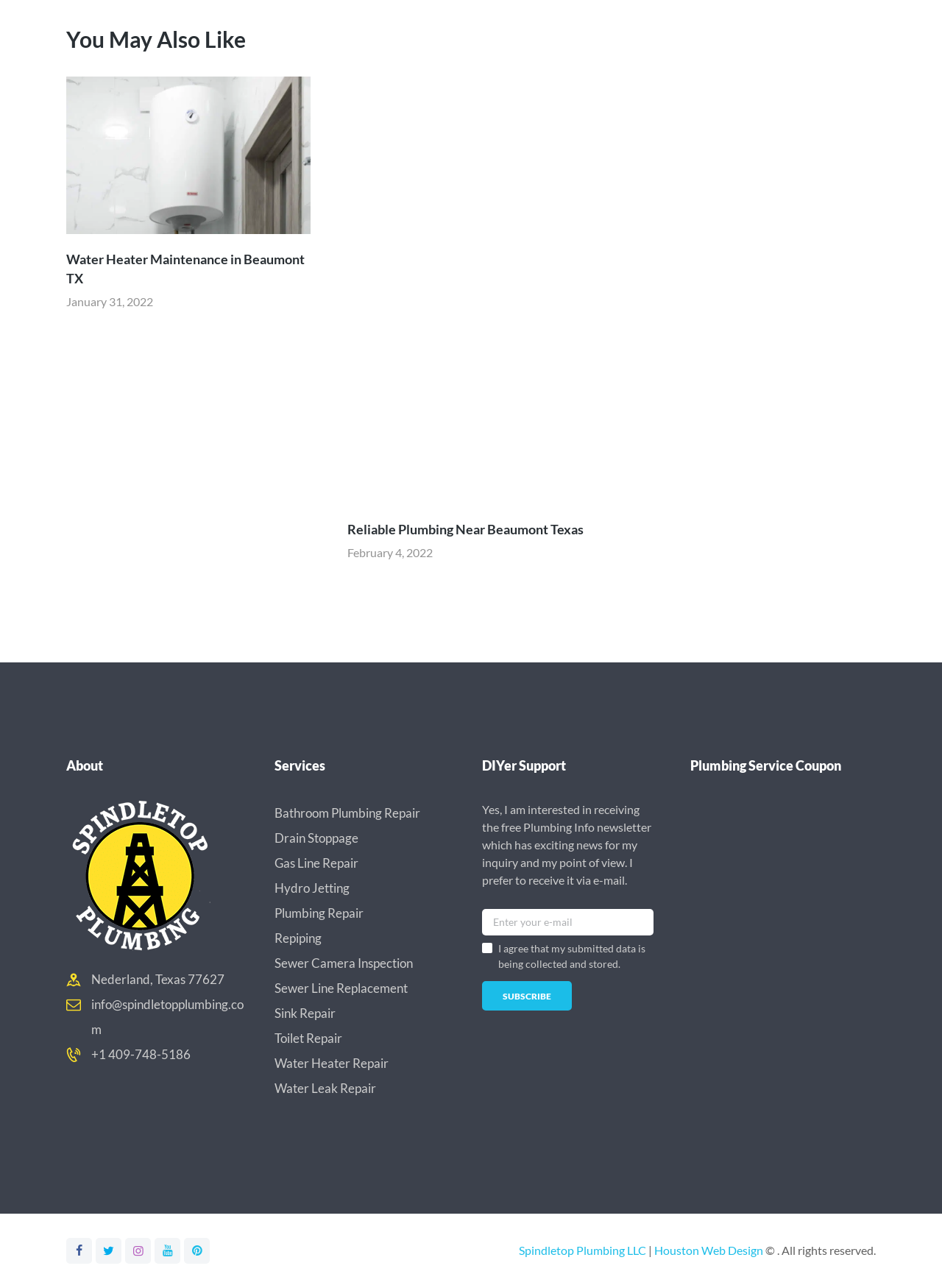What is the purpose of the newsletter subscription form?
Using the details from the image, give an elaborate explanation to answer the question.

I found the purpose by looking at the 'DIYer Support' section of the webpage, where it is mentioned that the newsletter has 'exciting news for my inquiry and my point of view'.